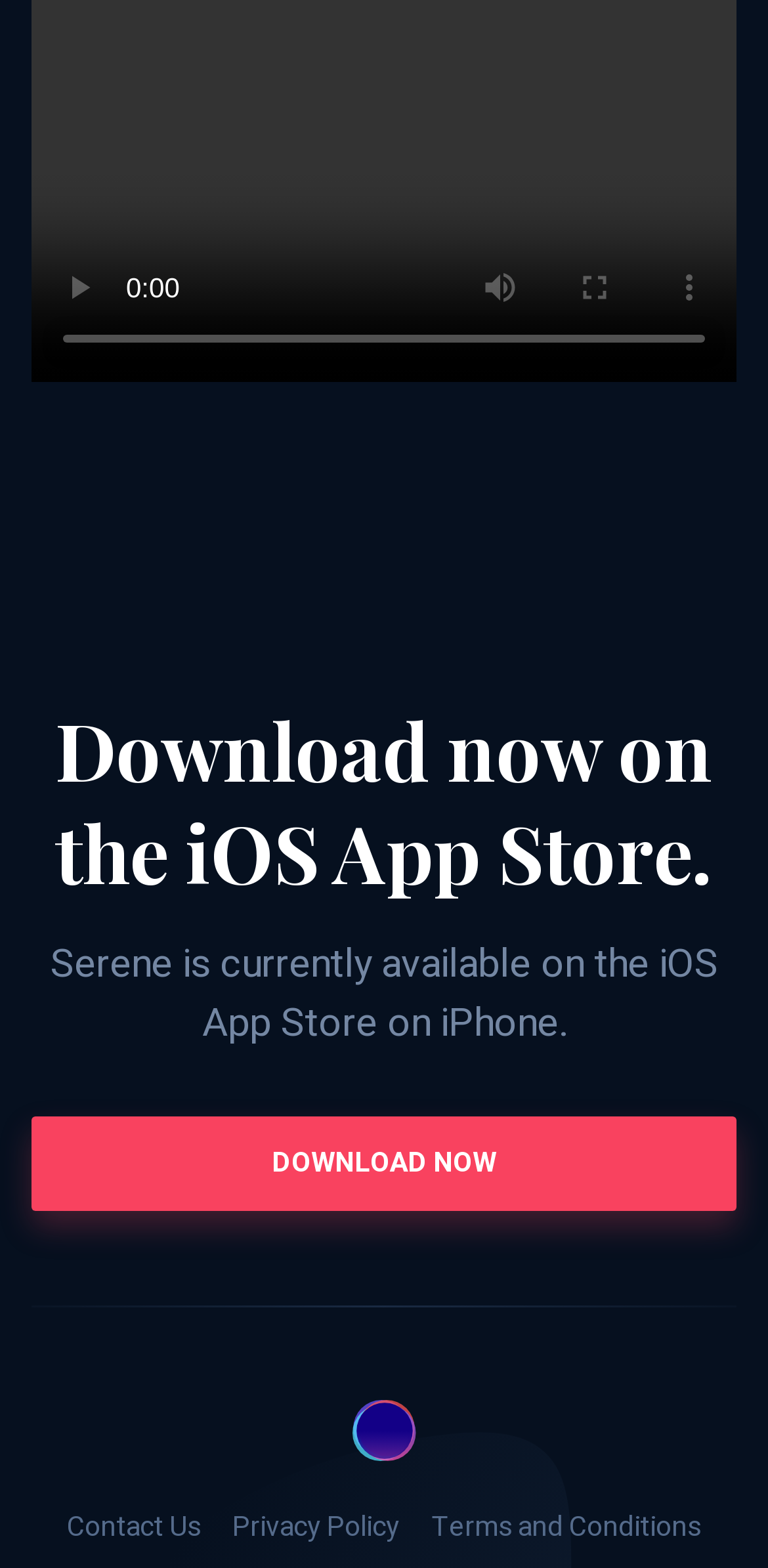What are the options at the bottom of the webpage?
Give a one-word or short phrase answer based on the image.

Contact Us, Privacy Policy, Terms and Conditions